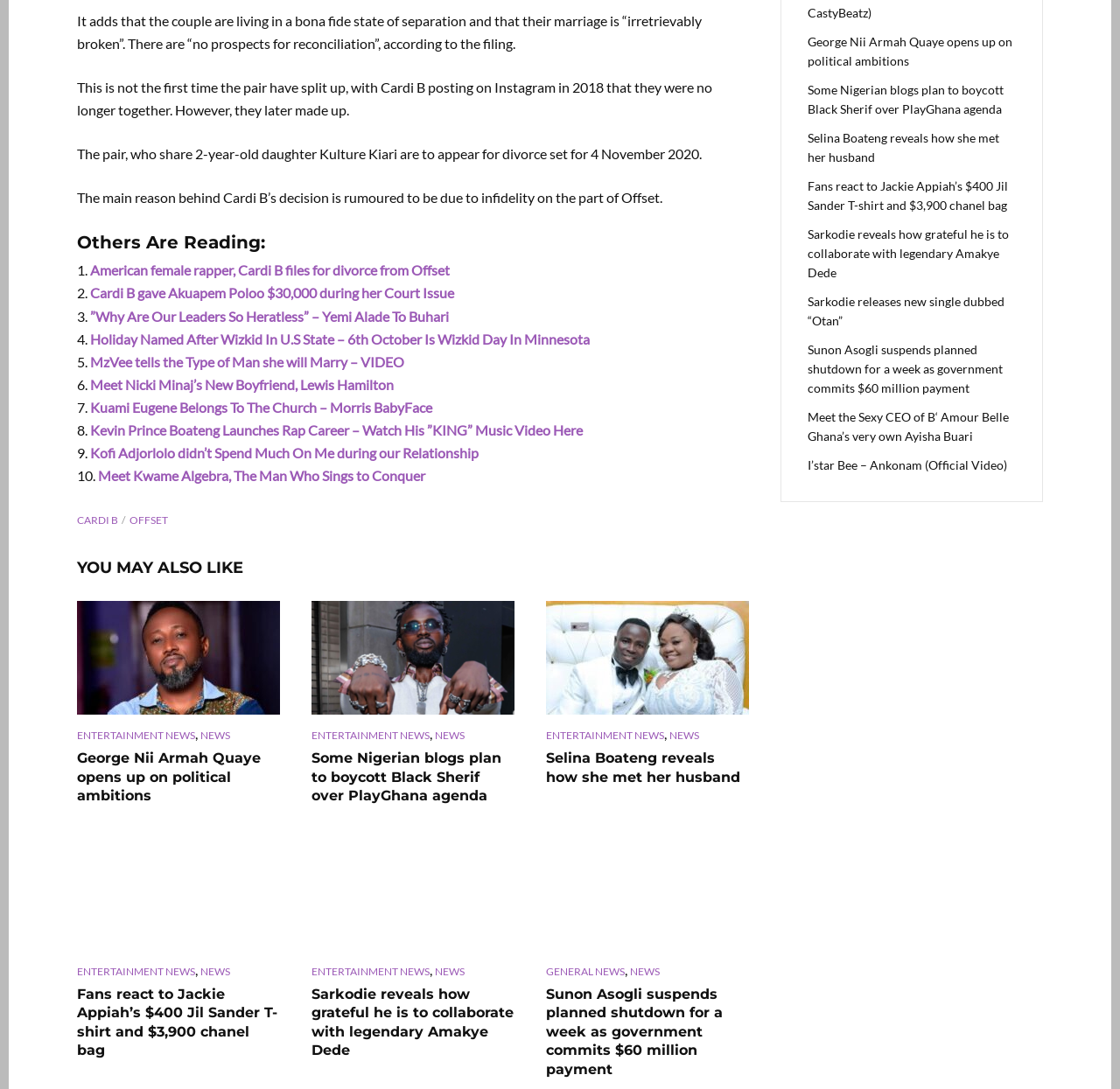Determine the bounding box coordinates for the UI element described. Format the coordinates as (top-left x, top-left y, bottom-right x, bottom-right y) and ensure all values are between 0 and 1. Element description: News

[0.388, 0.667, 0.415, 0.684]